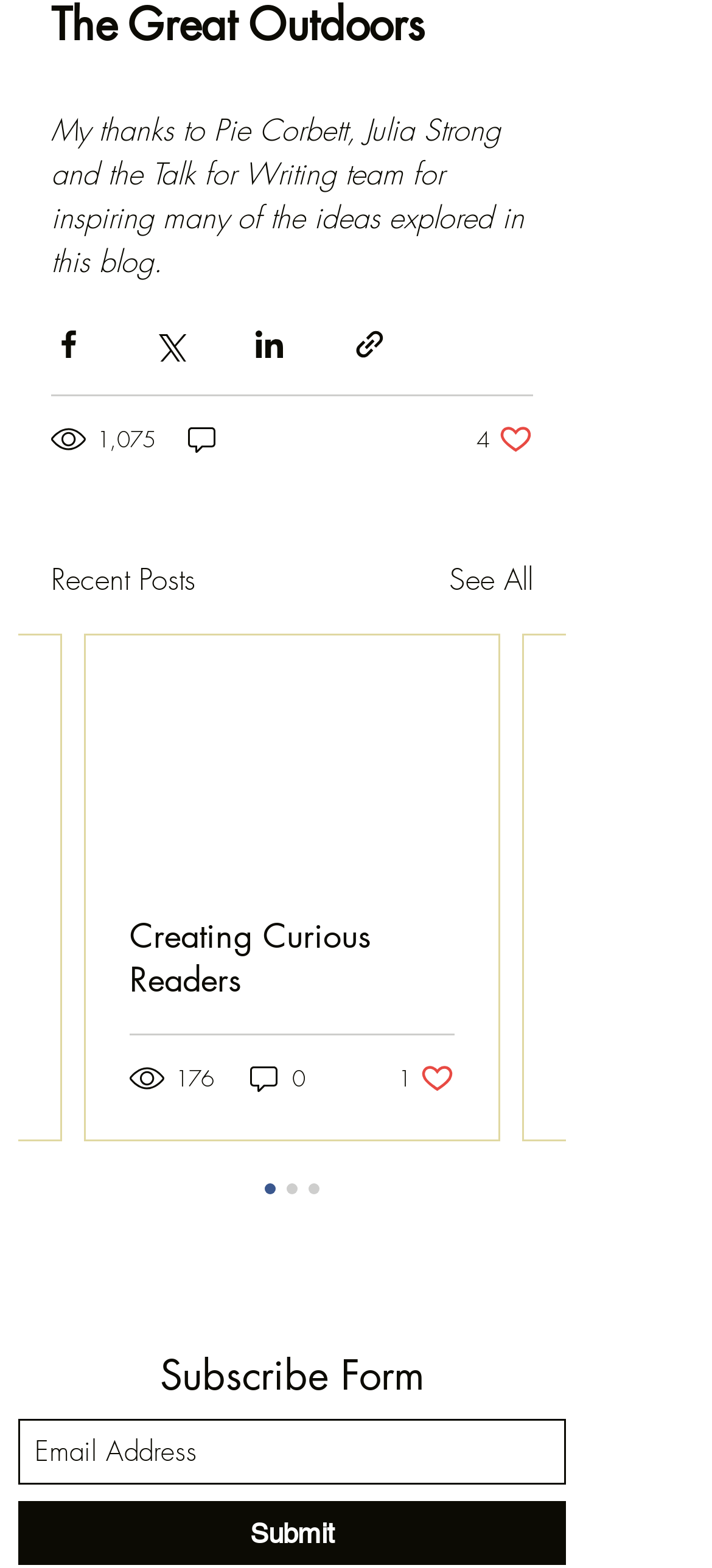Find the bounding box coordinates for the HTML element specified by: "aria-label="Email Address" name="email" placeholder="Email Address"".

[0.026, 0.904, 0.795, 0.946]